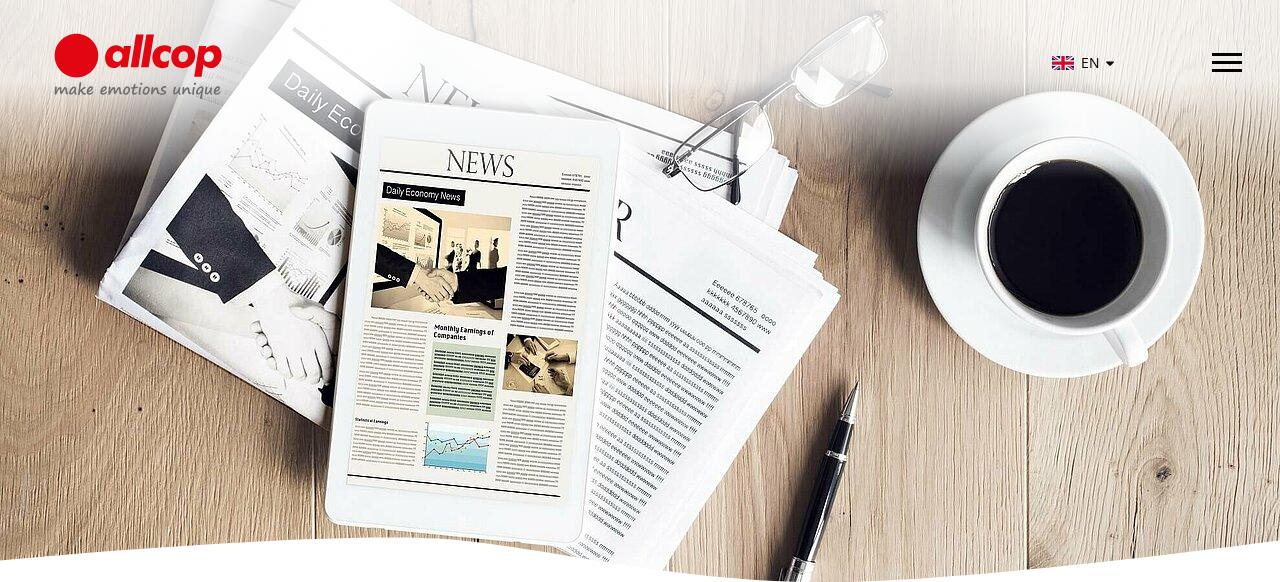What is the object to the right of the tablet?
Refer to the image and give a detailed answer to the question.

The image shows a clean layout with a tablet in the center, and to the right of the tablet, there is a black cup of coffee, which adds a warm touch to the workspace.